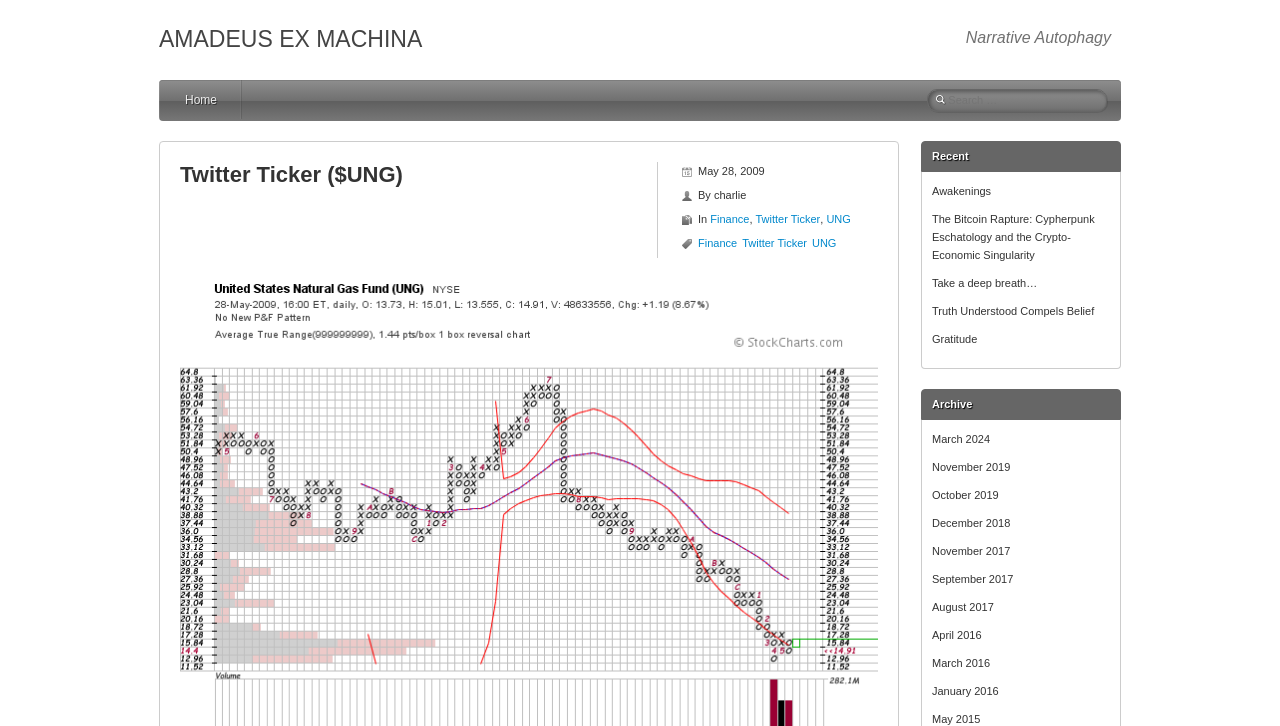Determine the bounding box coordinates of the clickable element necessary to fulfill the instruction: "View 'Standardised Price List'". Provide the coordinates as four float numbers within the 0 to 1 range, i.e., [left, top, right, bottom].

None